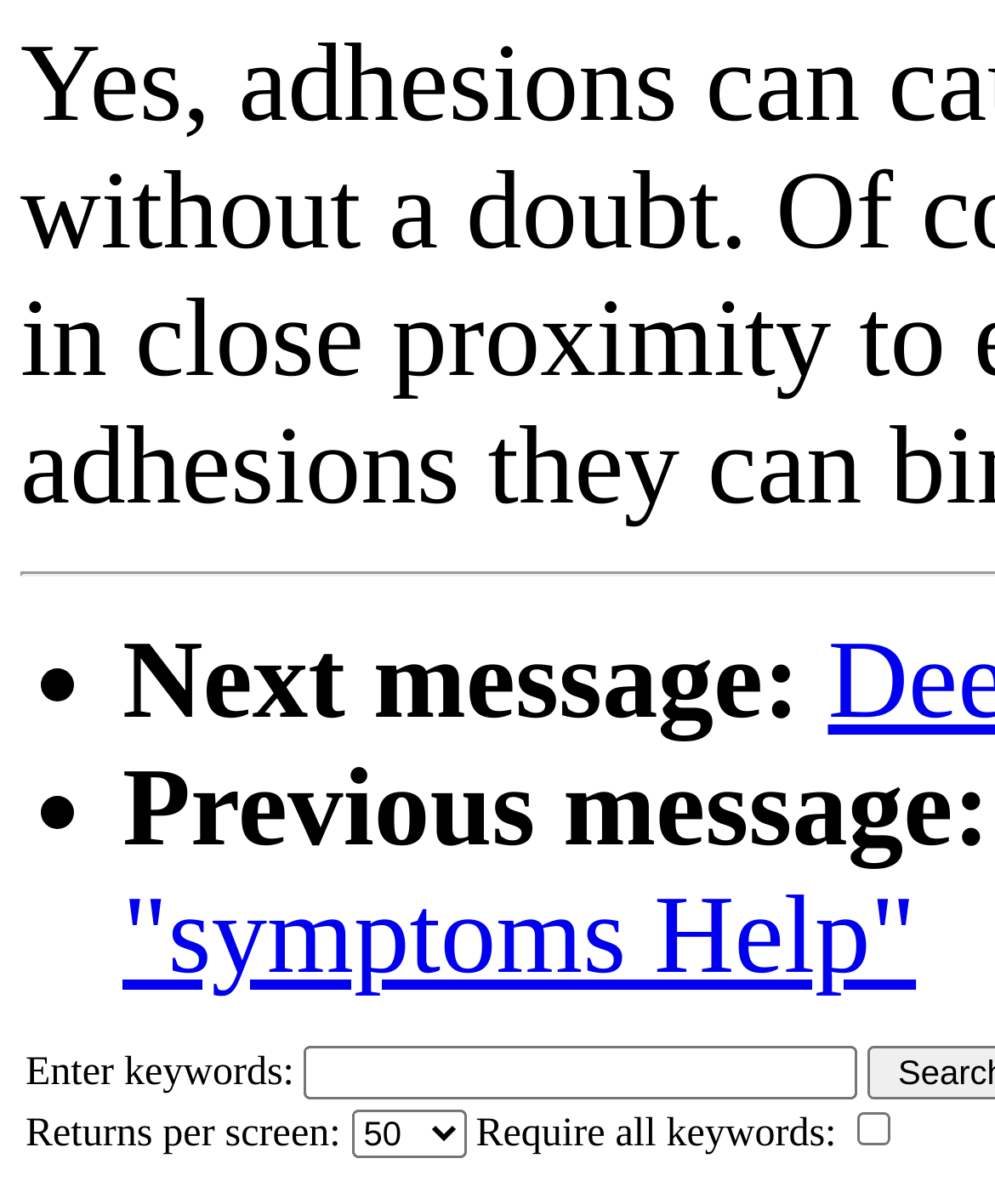What is the text of the first list marker?
Using the image, answer in one word or phrase.

•